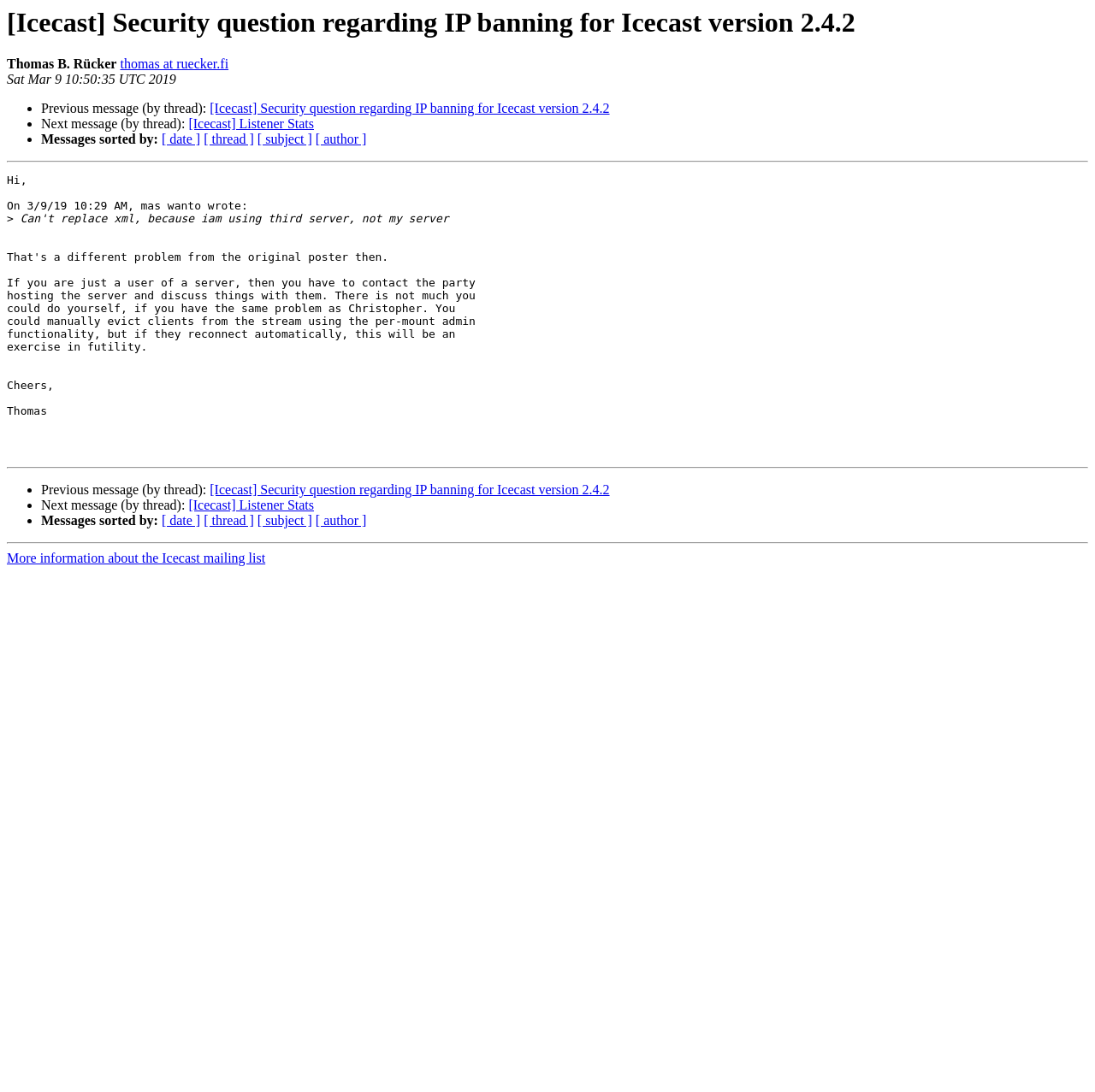What is the date of the message?
Please give a detailed answer to the question using the information shown in the image.

The date of the message is mentioned at the top of the webpage, which is Sat Mar 9 10:50:35 UTC 2019. This information is provided to indicate when the message was sent.